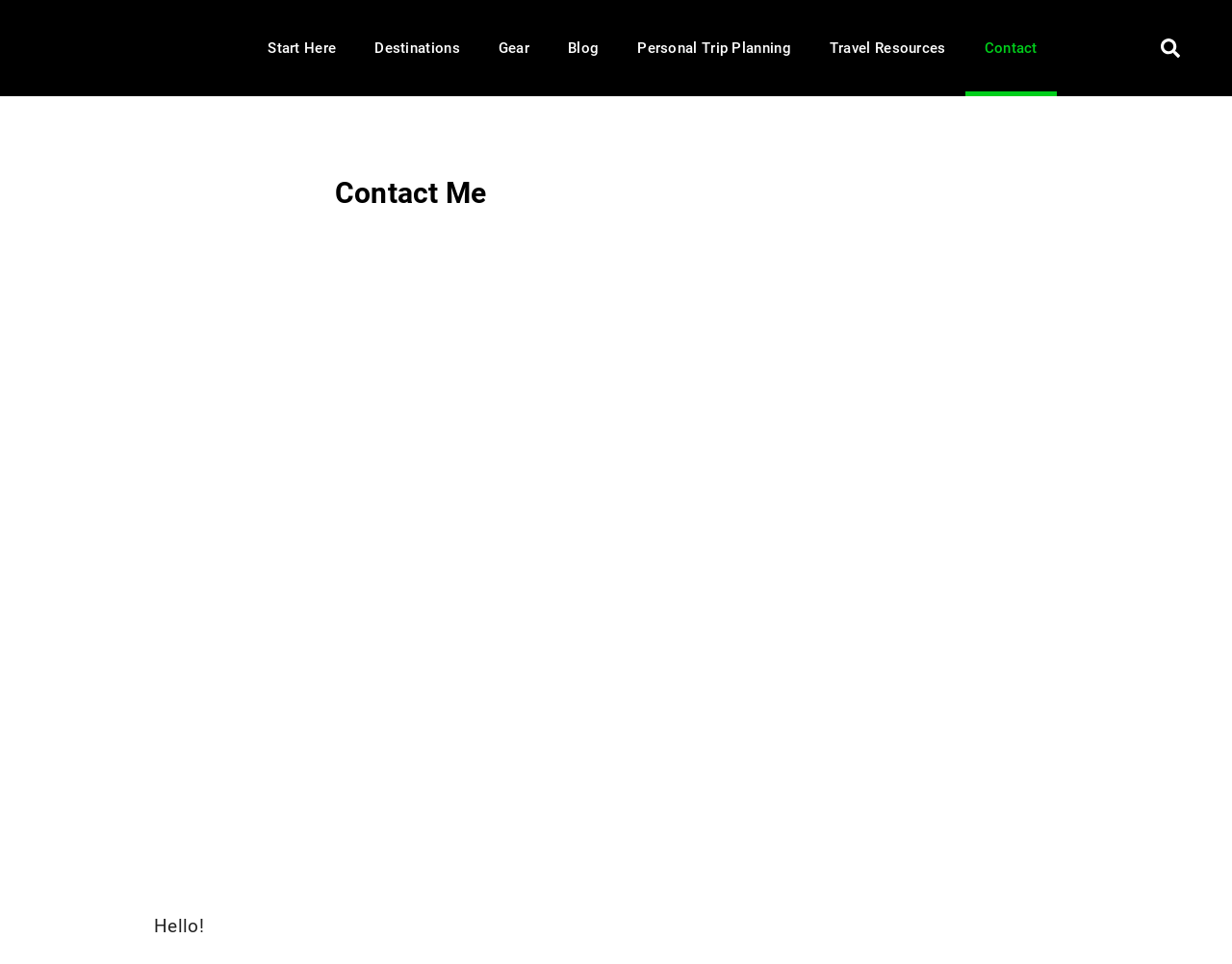Please reply to the following question using a single word or phrase: 
What is the logo on the top left corner?

just-go-exploring-logo